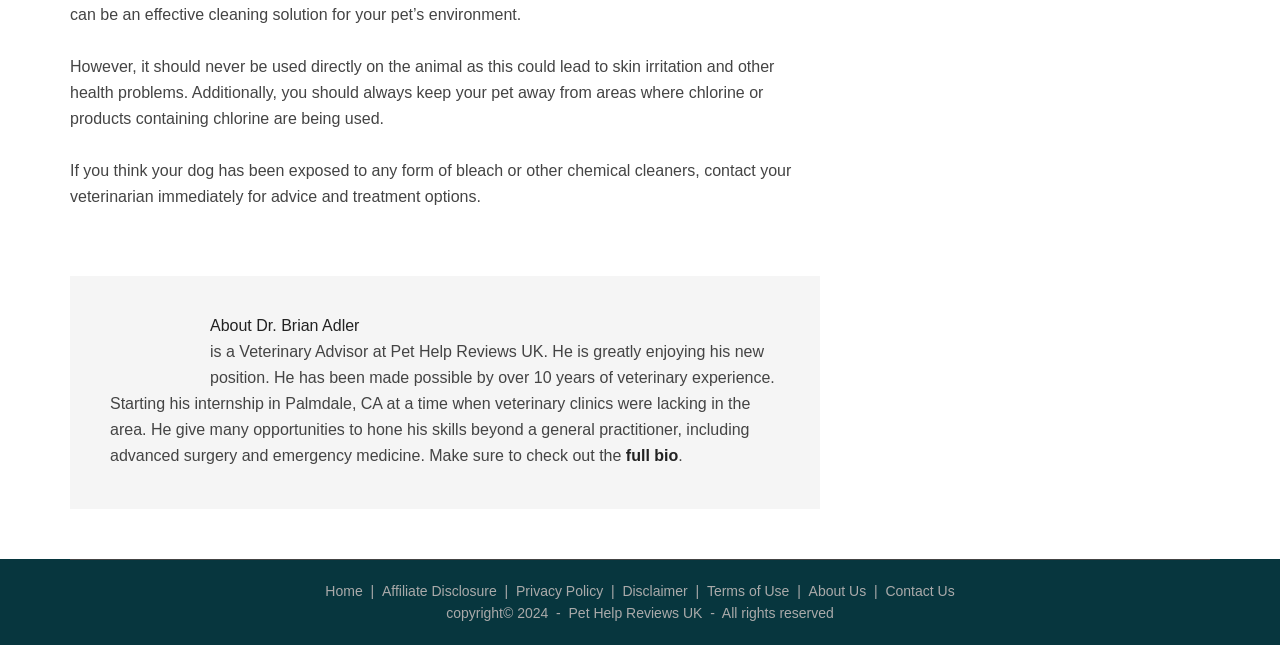Bounding box coordinates are specified in the format (top-left x, top-left y, bottom-right x, bottom-right y). All values are floating point numbers bounded between 0 and 1. Please provide the bounding box coordinate of the region this sentence describes: Disclaimer

[0.486, 0.903, 0.537, 0.928]